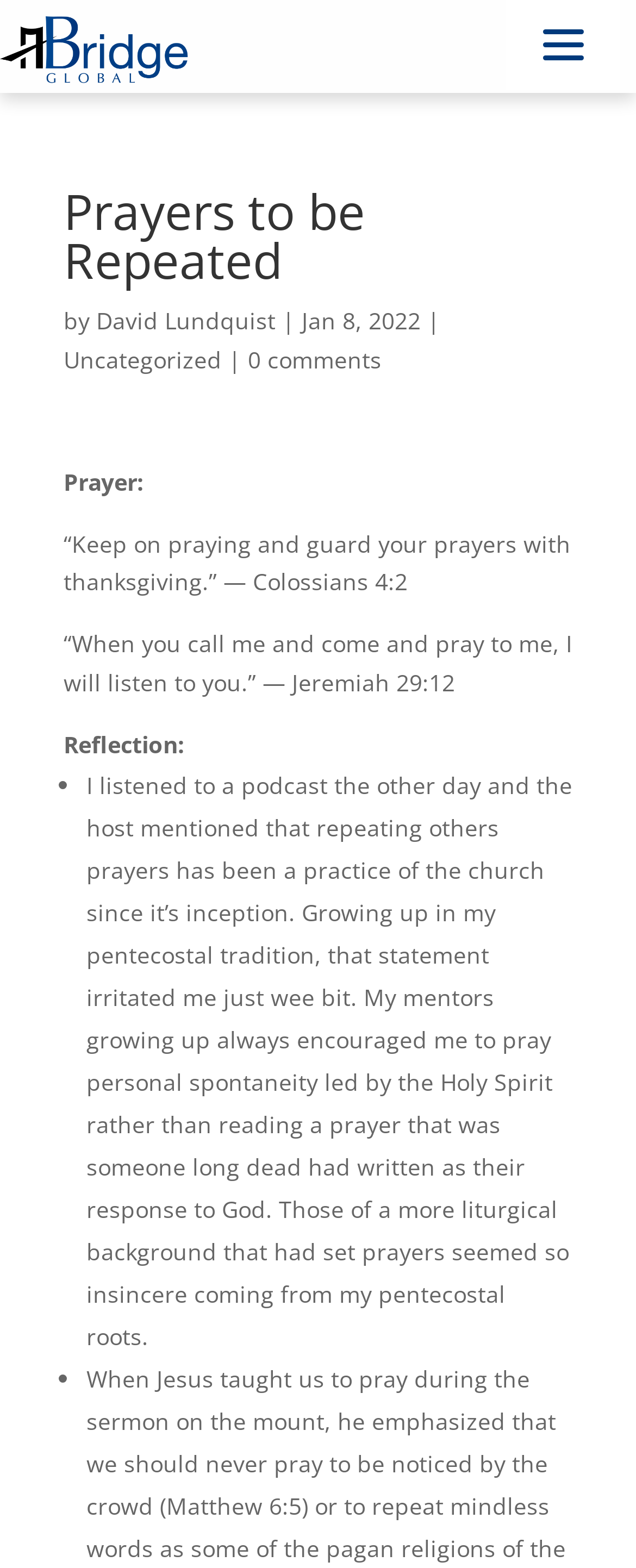How many comments are there on the prayer reflection?
Ensure your answer is thorough and detailed.

The number of comments can be found by looking at the link '0 comments' which is located below the main heading 'Prayers to be Repeated'.